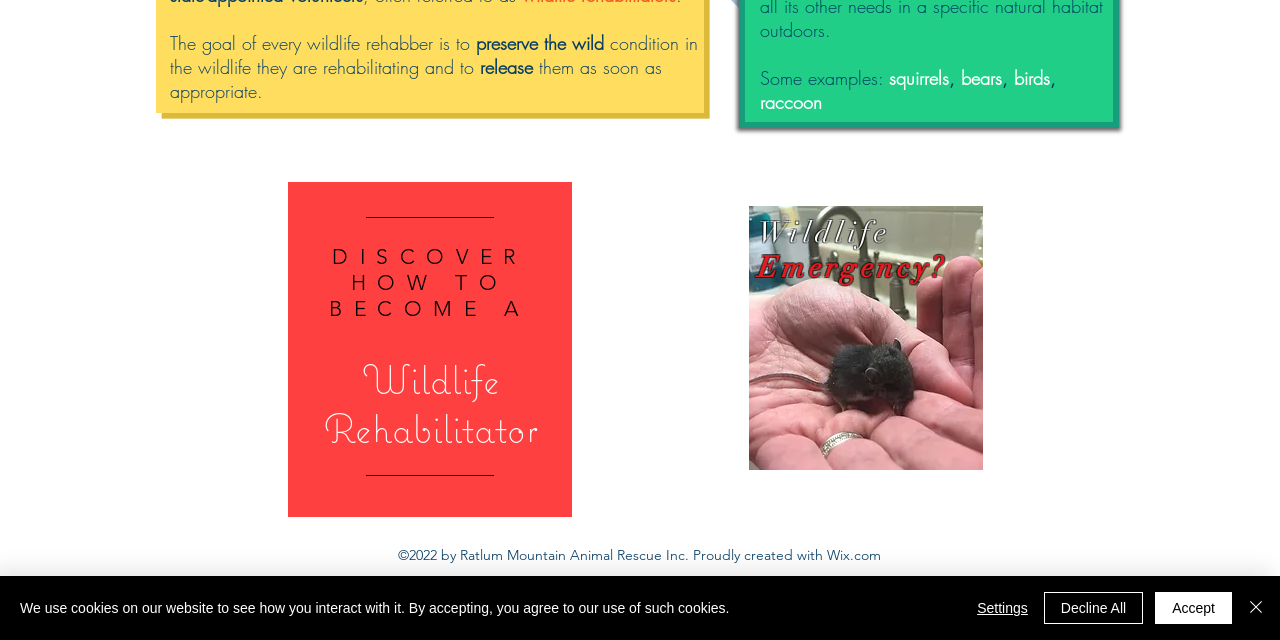Locate the UI element described by Accept and provide its bounding box coordinates. Use the format (top-left x, top-left y, bottom-right x, bottom-right y) with all values as floating point numbers between 0 and 1.

[0.902, 0.925, 0.962, 0.975]